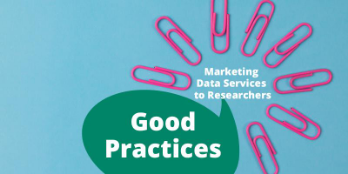What is the topic of the publication or article?
Look at the screenshot and respond with a single word or phrase.

Marketing Data Services to Researchers